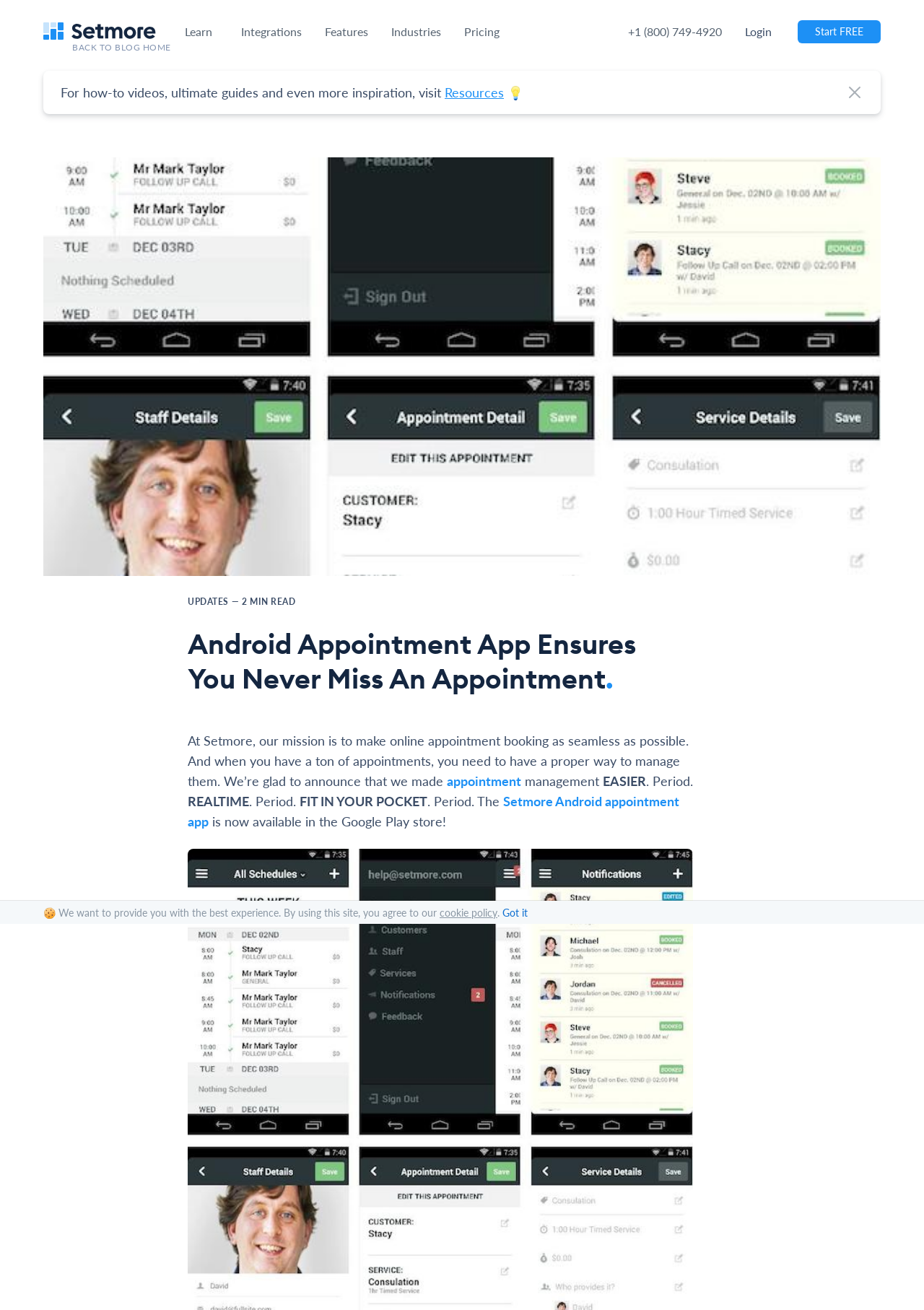What is the call-to-action on the top right?
Please answer the question as detailed as possible based on the image.

I found the call-to-action on the top right by looking at the bounding box coordinates of the elements. The element with the text 'Start FREE' has a bounding box coordinate of [0.863, 0.015, 0.953, 0.033], which indicates it is located at the top right of the page.